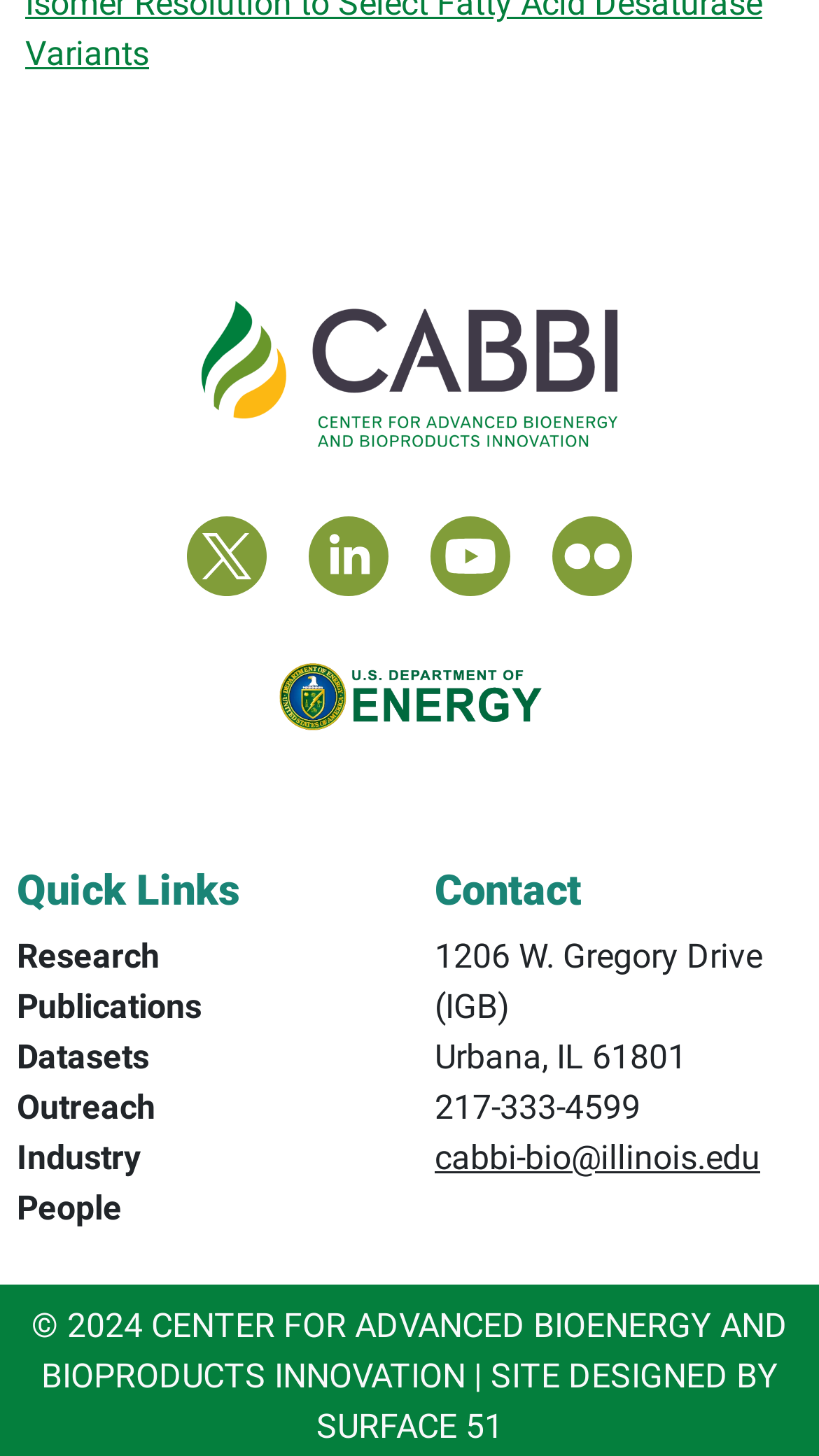Identify the bounding box coordinates for the UI element mentioned here: "Surface 51". Provide the coordinates as four float values between 0 and 1, i.e., [left, top, right, bottom].

[0.386, 0.966, 0.614, 0.993]